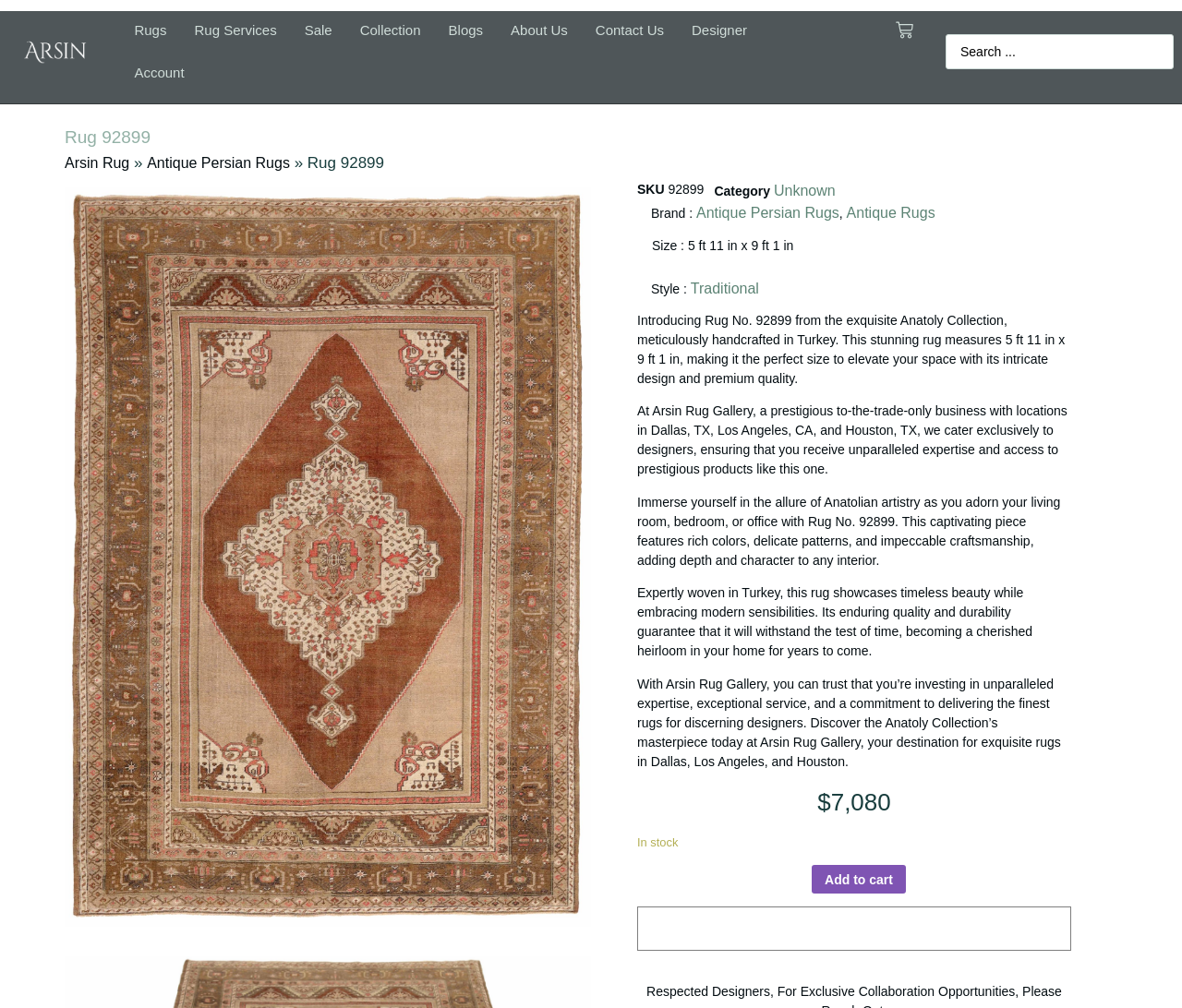Review the image closely and give a comprehensive answer to the question: Is the rug in stock?

The webpage mentions that the rug is 'In stock'. This information can be found in the section that displays the availability of the rug.